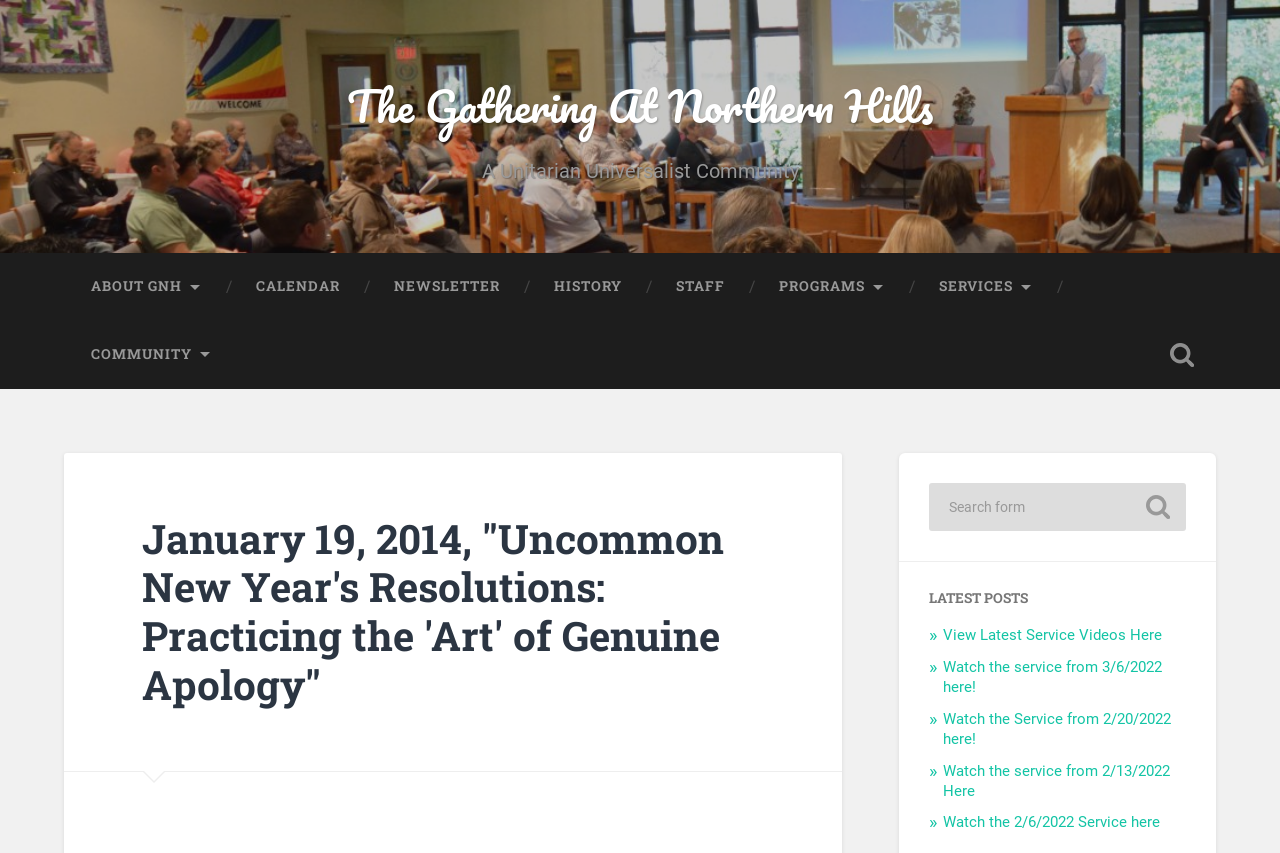What is the position of the search box?
Provide an in-depth and detailed explanation in response to the question.

I found the answer by looking at the search box element and its bounding box coordinates, which indicate that it is located at the top right of the webpage.